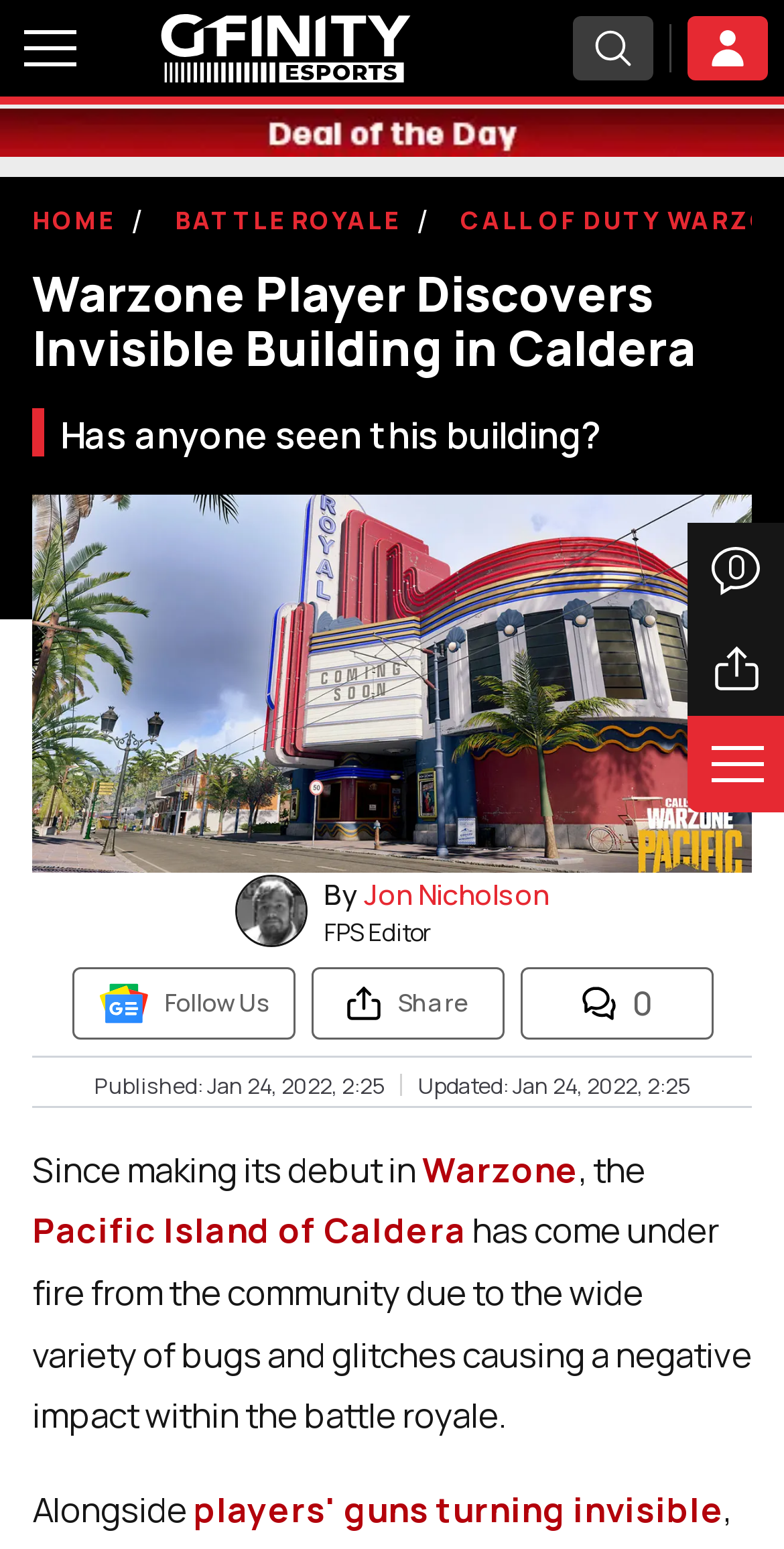Please provide a one-word or short phrase answer to the question:
What is the name of the logo in the top left corner?

Gfinity Esports